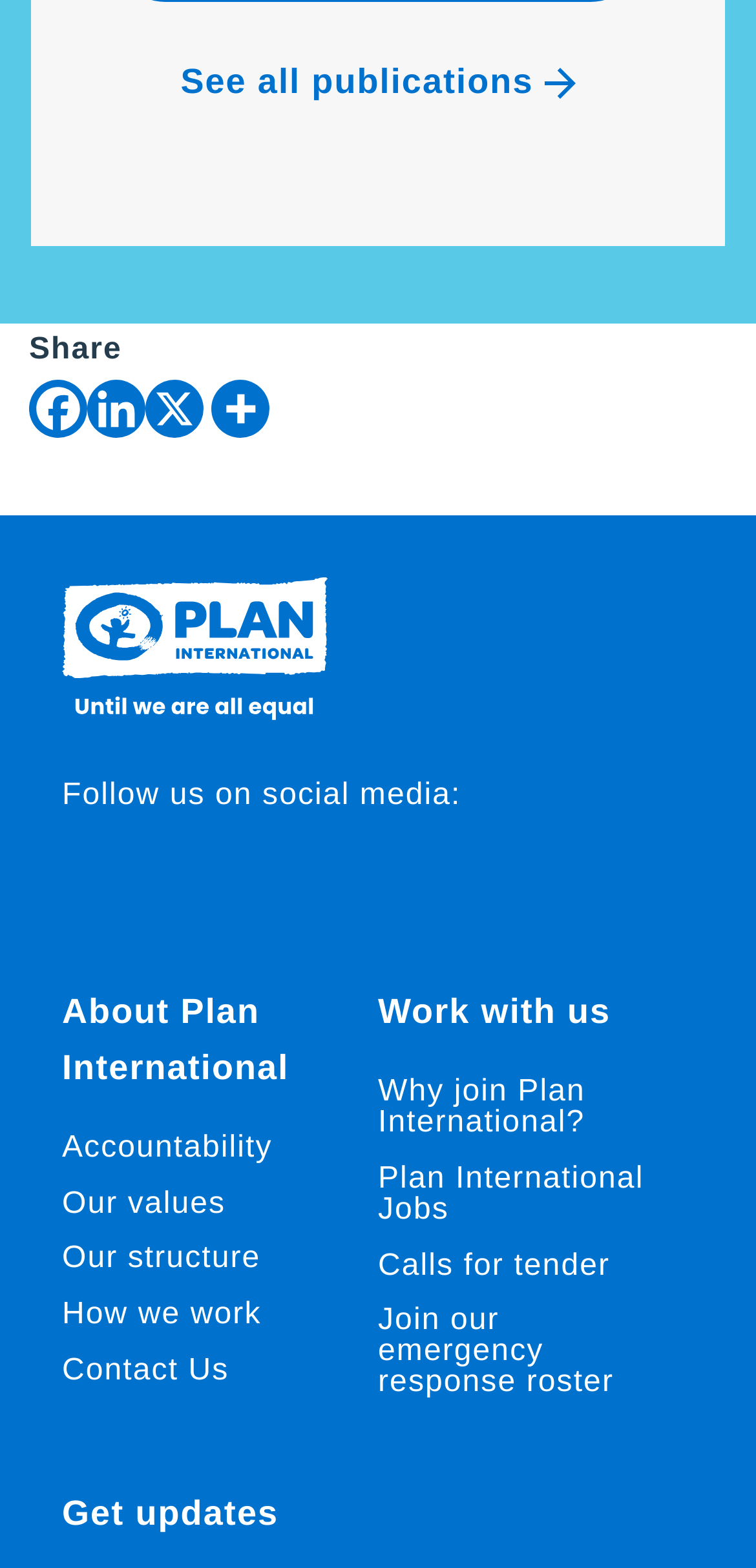Find the bounding box coordinates of the element you need to click on to perform this action: 'Learn about Accountability'. The coordinates should be represented by four float values between 0 and 1, in the format [left, top, right, bottom].

[0.082, 0.721, 0.36, 0.742]